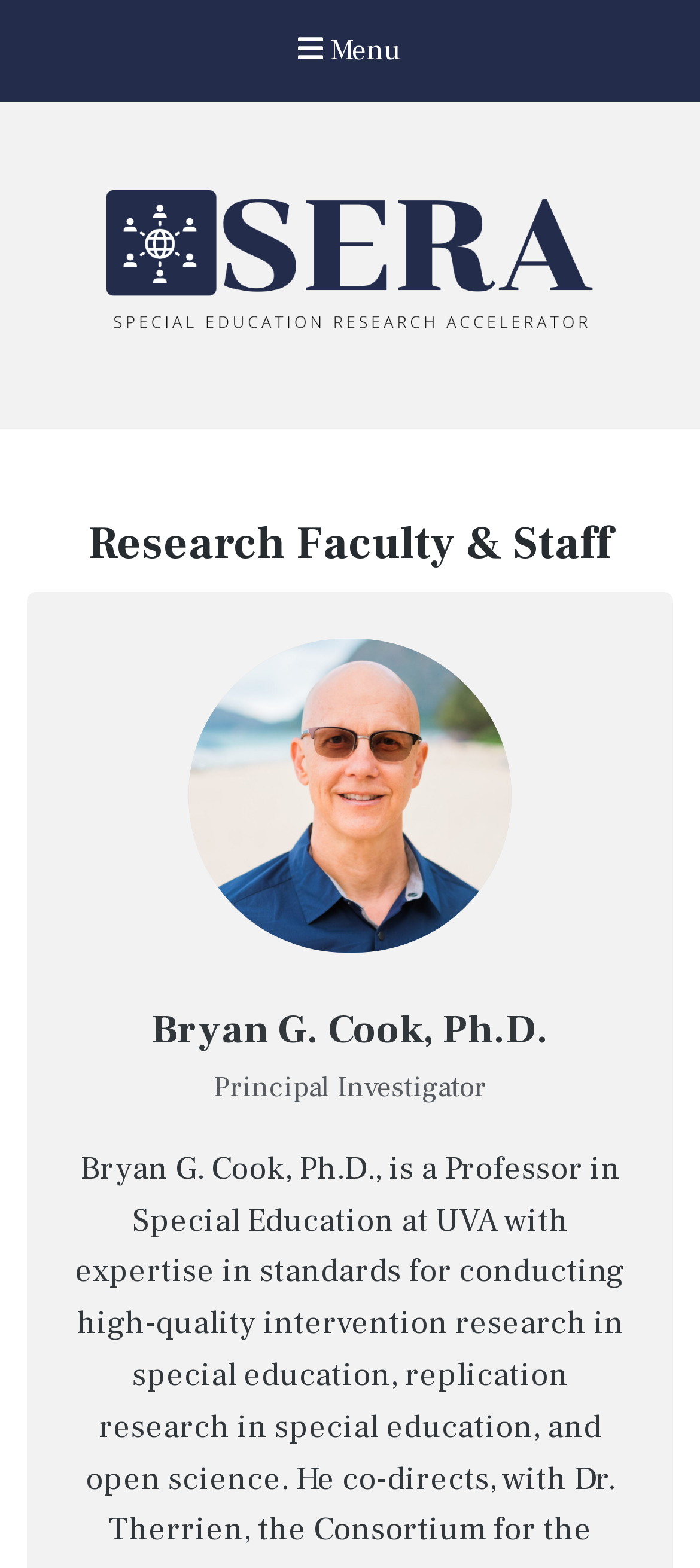Based on what you see in the screenshot, provide a thorough answer to this question: How many links are there on the top of the webpage?

I counted the link elements at the top of the webpage and found two links: one that says 'Special Education Research Accelerator' and another one that says 'Special Education Research Accelerator'.